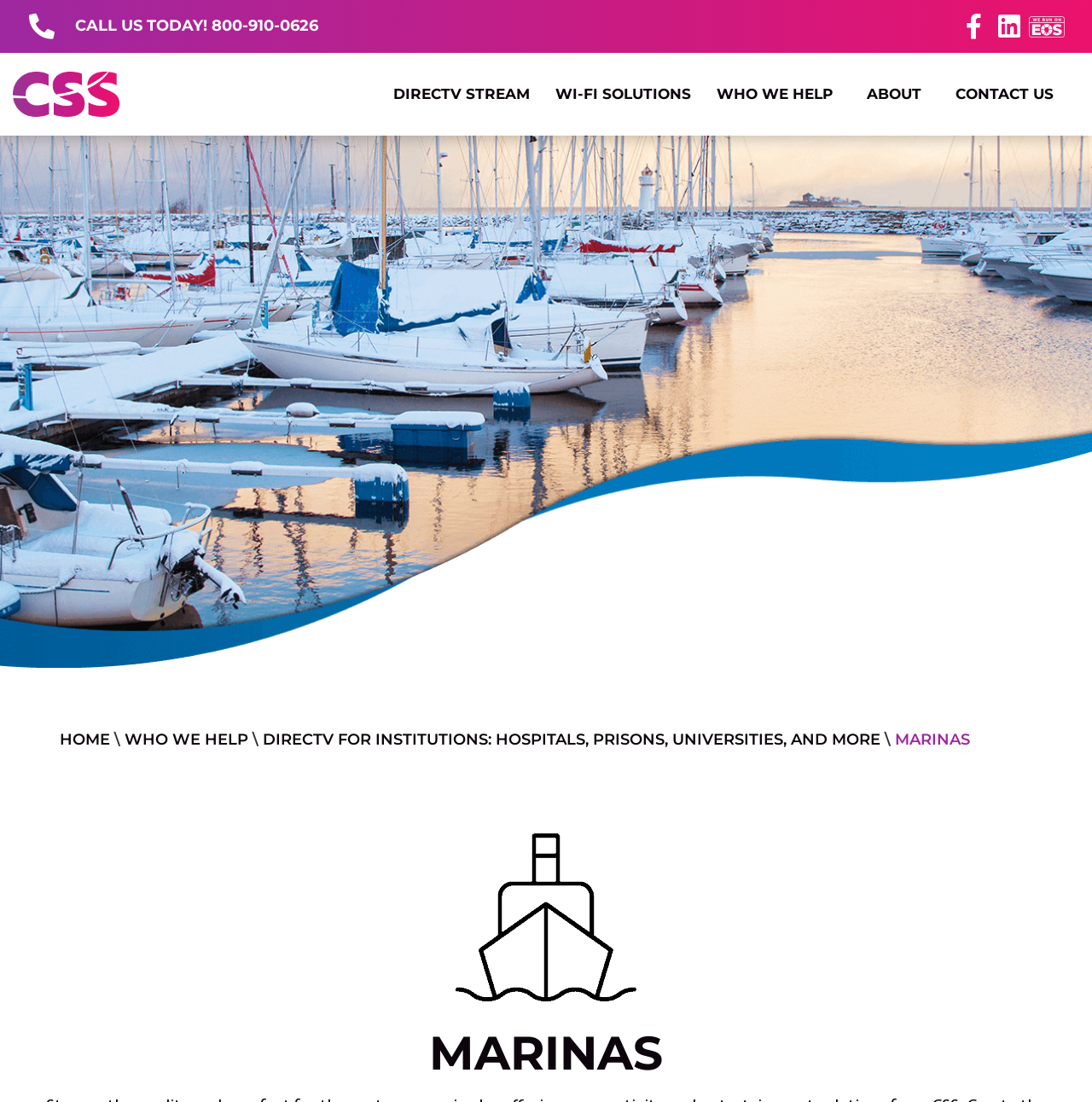Please identify the bounding box coordinates of the element I need to click to follow this instruction: "Visit Facebook page".

[0.875, 0.008, 0.908, 0.04]